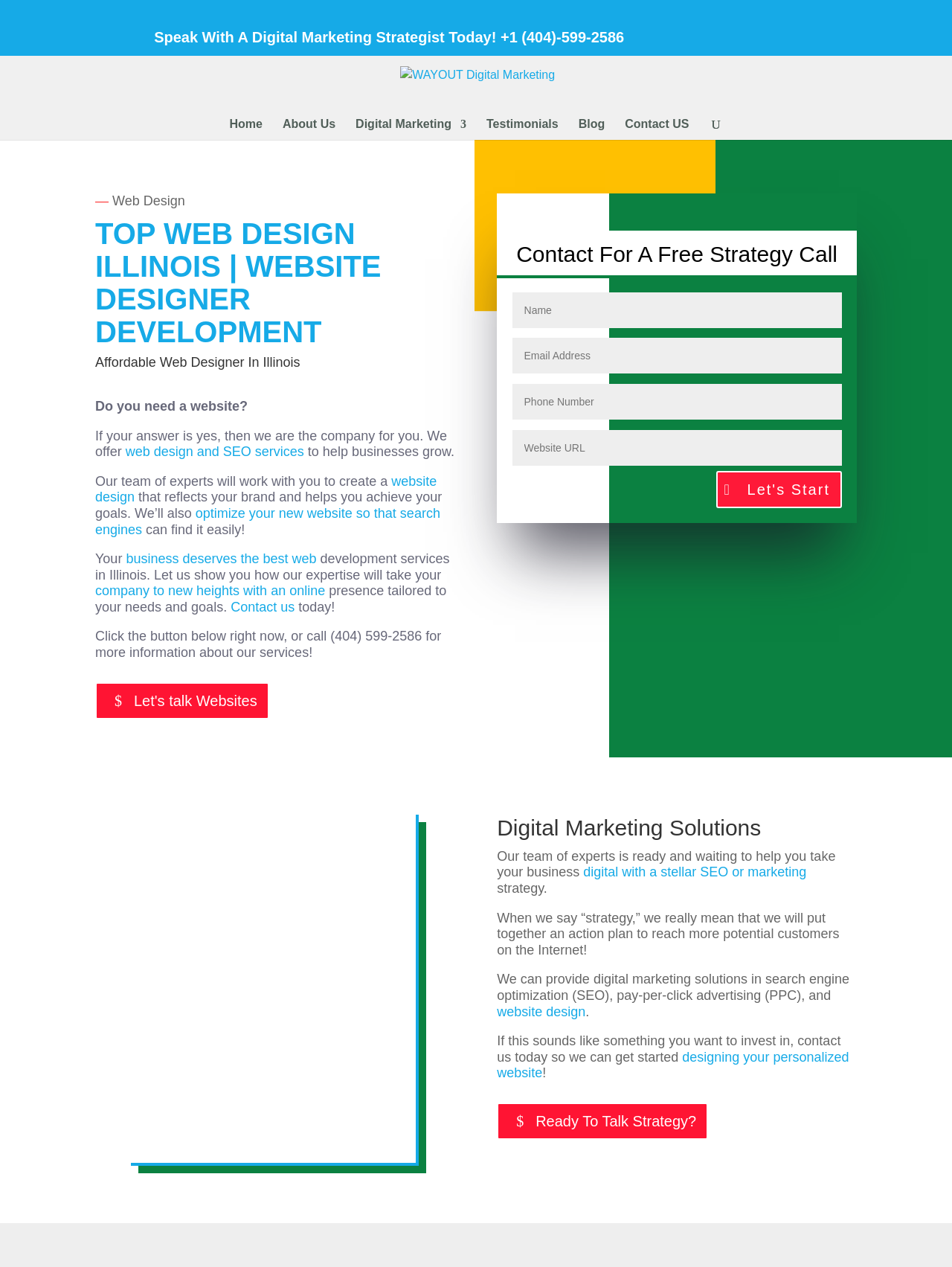Identify the bounding box coordinates of the section that should be clicked to achieve the task described: "Search for".

[0.157, 0.043, 0.877, 0.045]